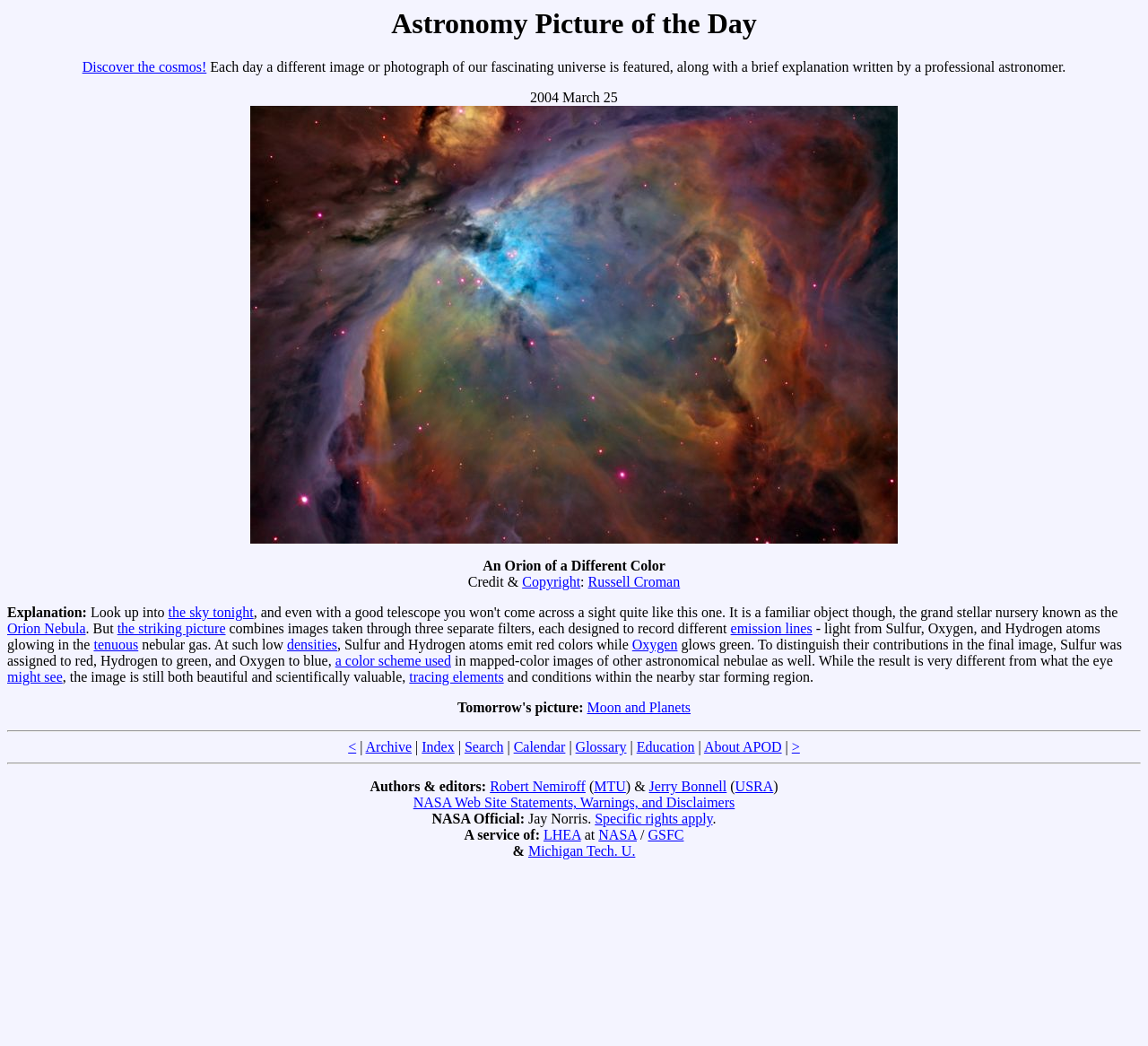Who is the author of the image?
Please utilize the information in the image to give a detailed response to the question.

The author of the image is credited as Russell Croman, as indicated by the text 'Credit & Russell Croman'.